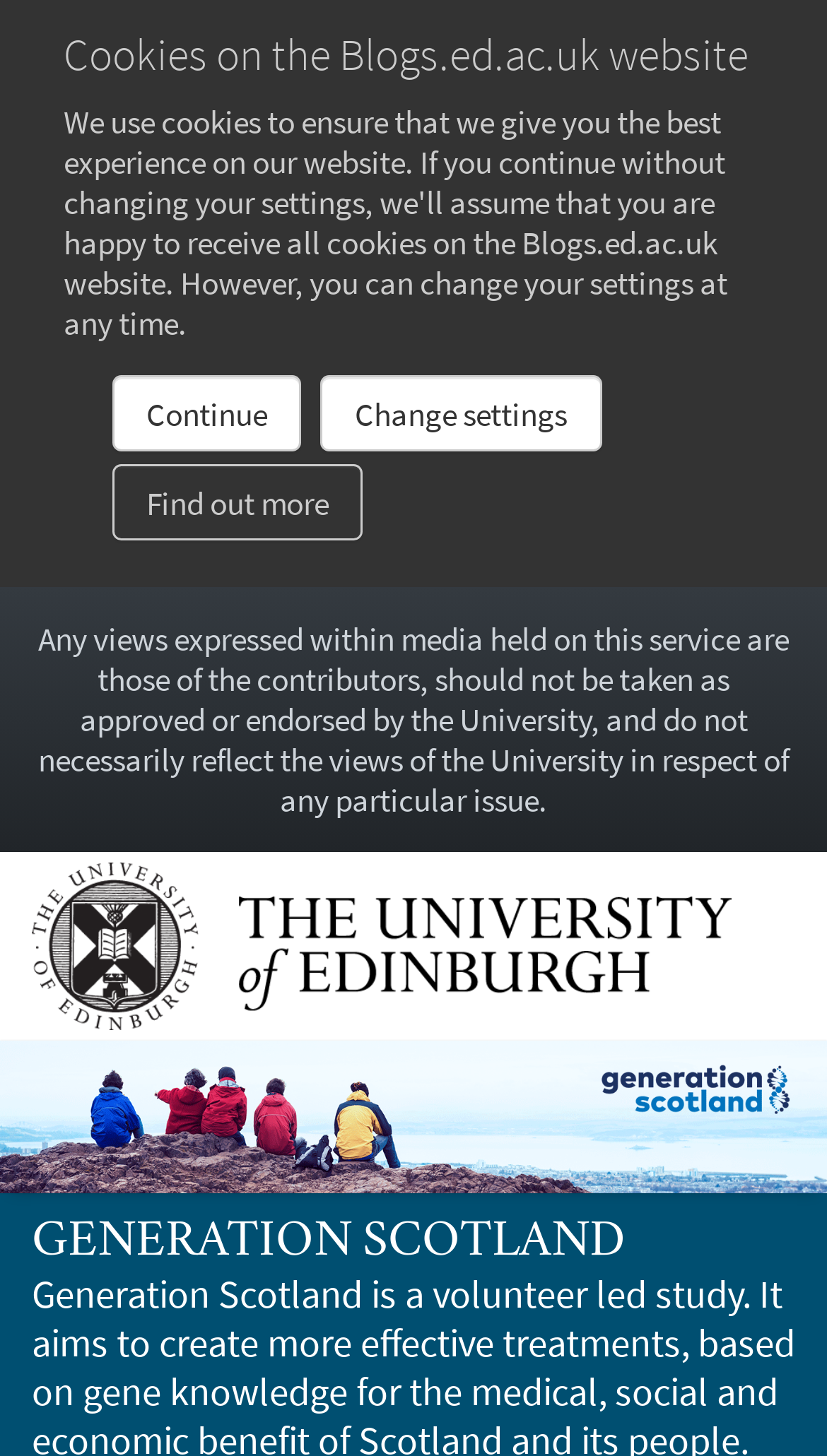Provide a comprehensive caption for the webpage.

The webpage is about "Meet the Team: Robin – Generation Scotland". At the top, there is a heading that says "Cookies on the Blogs.ed.ac.uk website". Below this heading, there are two buttons, "Continue" and "Change settings", positioned side by side, with "Continue" on the left and "Change settings" on the right. Underneath these buttons, there is a link "Find out more". 

Further down, there is a paragraph of static text that explains the views expressed within the media held on this service. Below this text, there is a link "The University of Edinburgh home" accompanied by an image of the University of Edinburgh home. 

At the bottom of the page, there is a link with no text, and above it, there is a heading "GENERATION SCOTLAND". There is also a hidden link with the same text "GENERATION SCOTLAND" positioned near the bottom of the page.